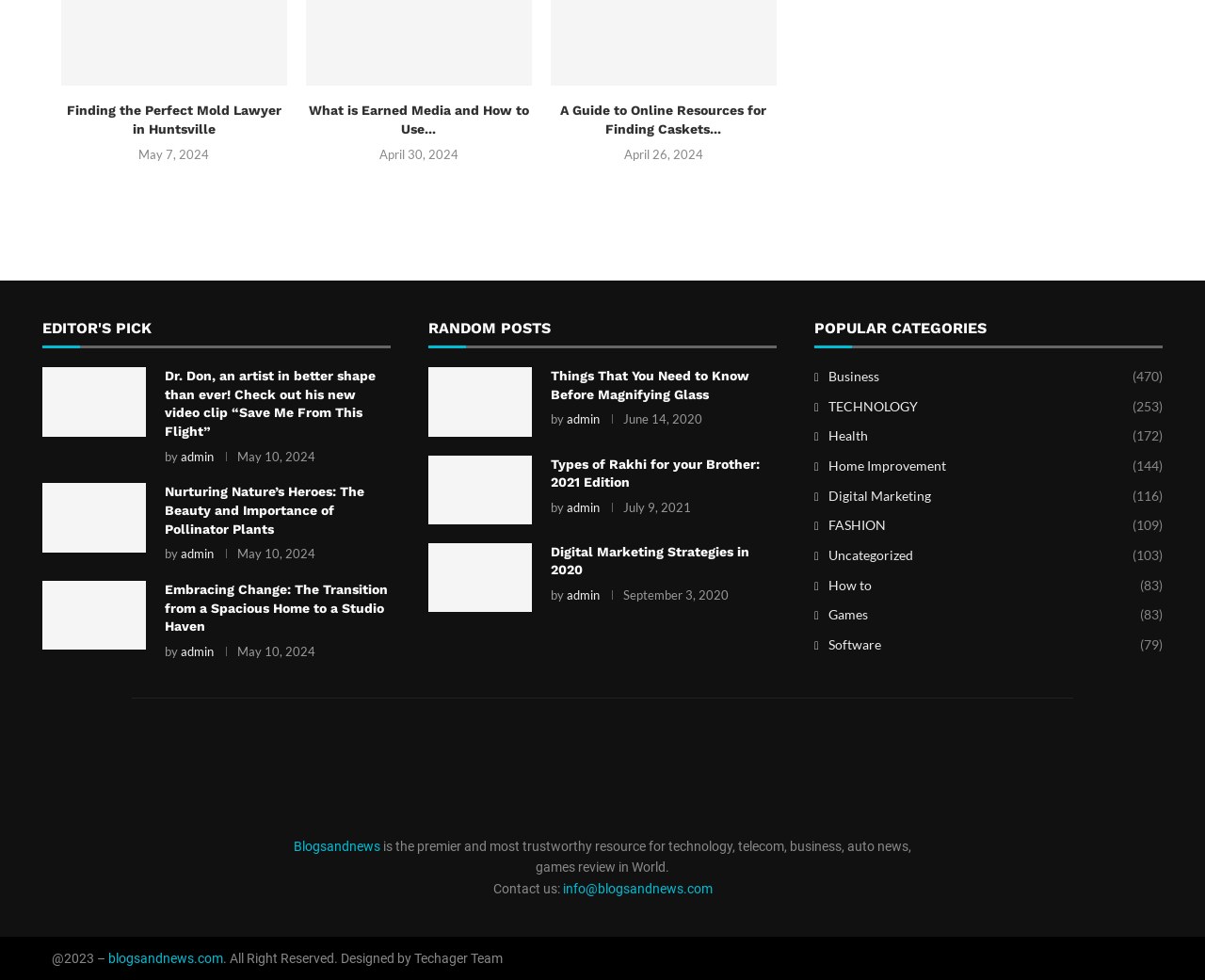Specify the bounding box coordinates of the area to click in order to execute this command: 'Visit the 'Blogsandnews' homepage'. The coordinates should consist of four float numbers ranging from 0 to 1, and should be formatted as [left, top, right, bottom].

[0.244, 0.856, 0.316, 0.871]